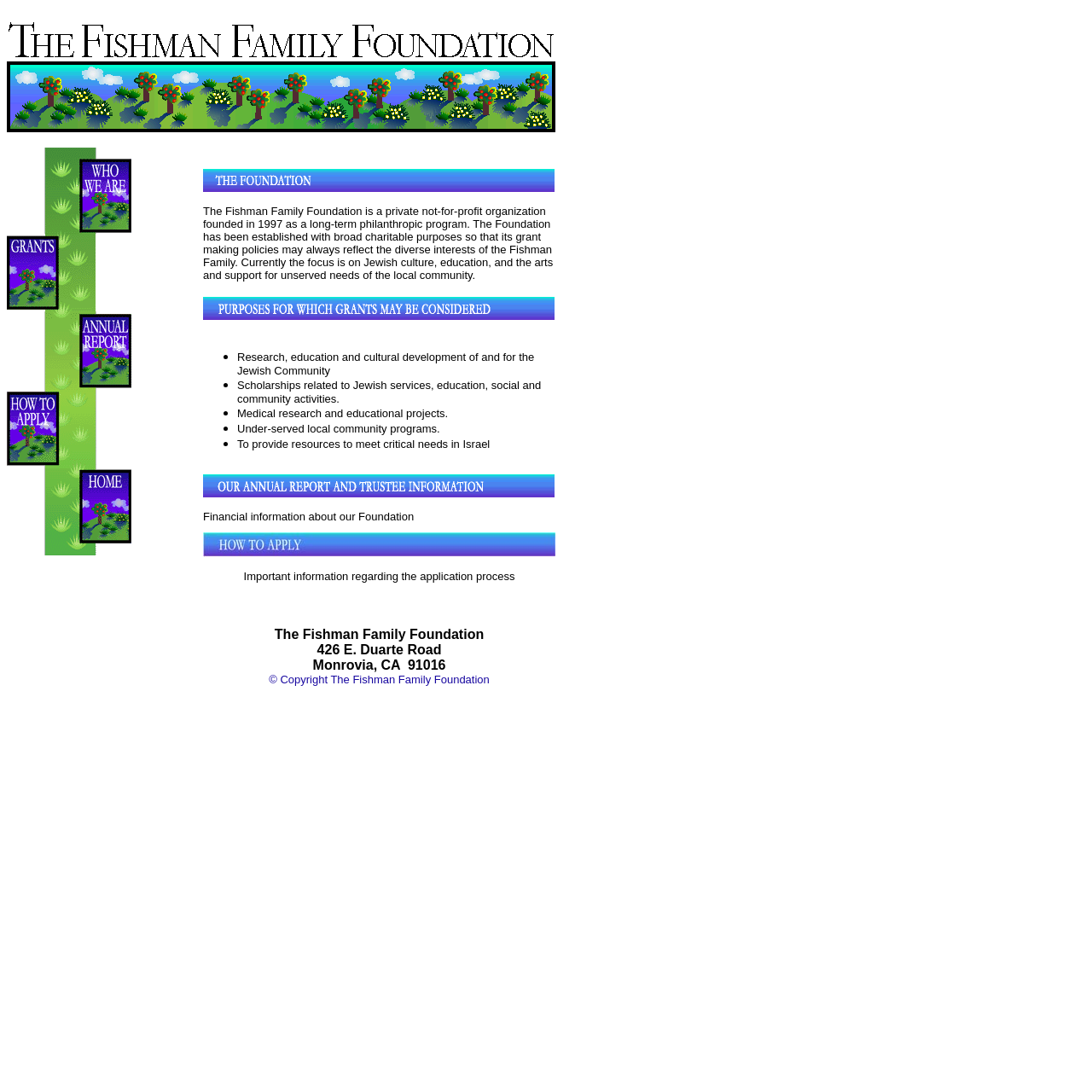What are the areas of support mentioned on the webpage?
Use the information from the screenshot to give a comprehensive response to the question.

Based on the webpage content, specifically the paragraphs mentioning the focus and areas of support, it is mentioned that the foundation supports the Jewish Community, local community, and Israel. Therefore, the answer is 'Jewish Community, local community, Israel'.